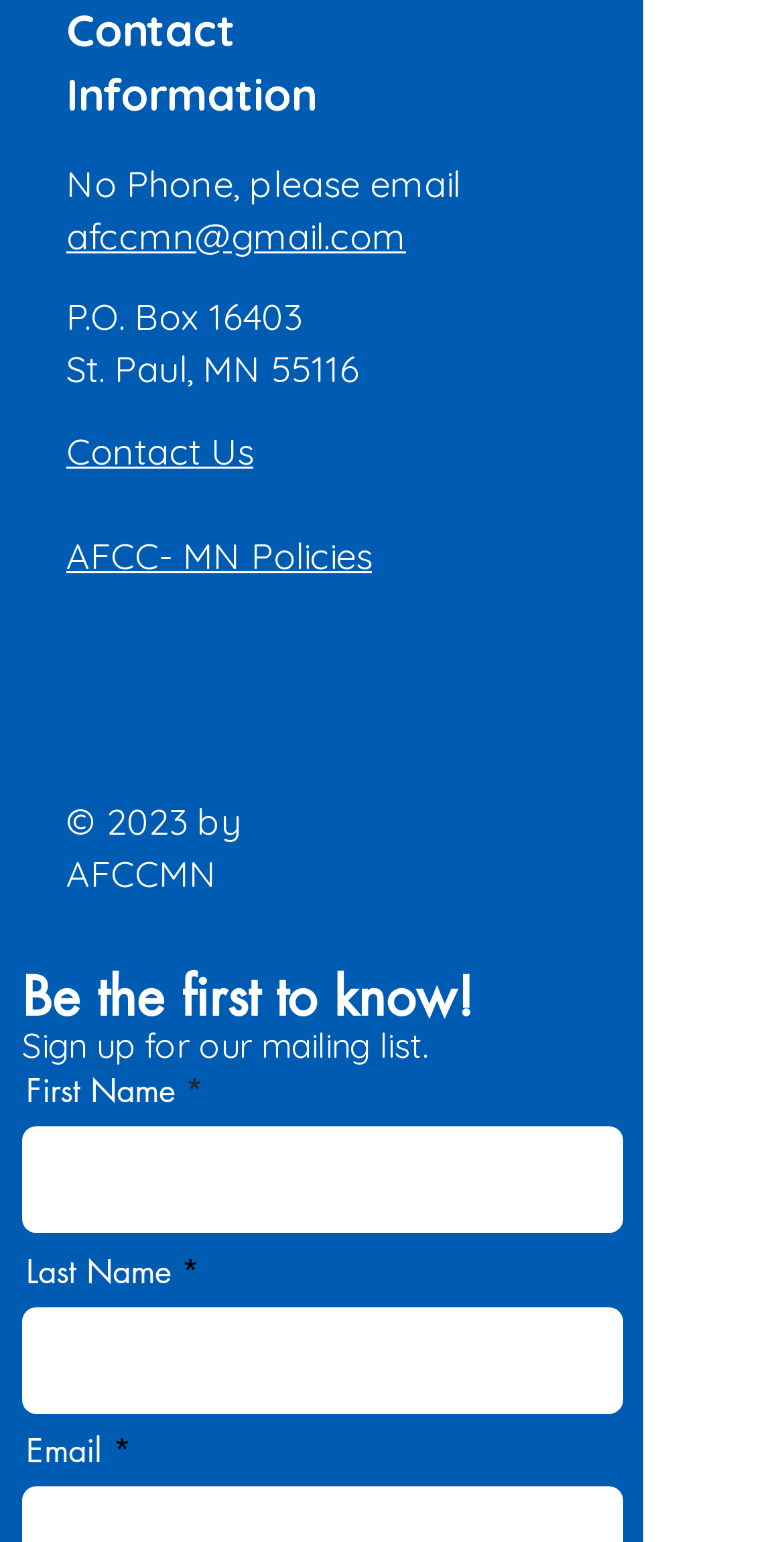Provide the bounding box coordinates for the UI element described in this sentence: "AFCC- MN Policies". The coordinates should be four float values between 0 and 1, i.e., [left, top, right, bottom].

[0.085, 0.346, 0.474, 0.376]